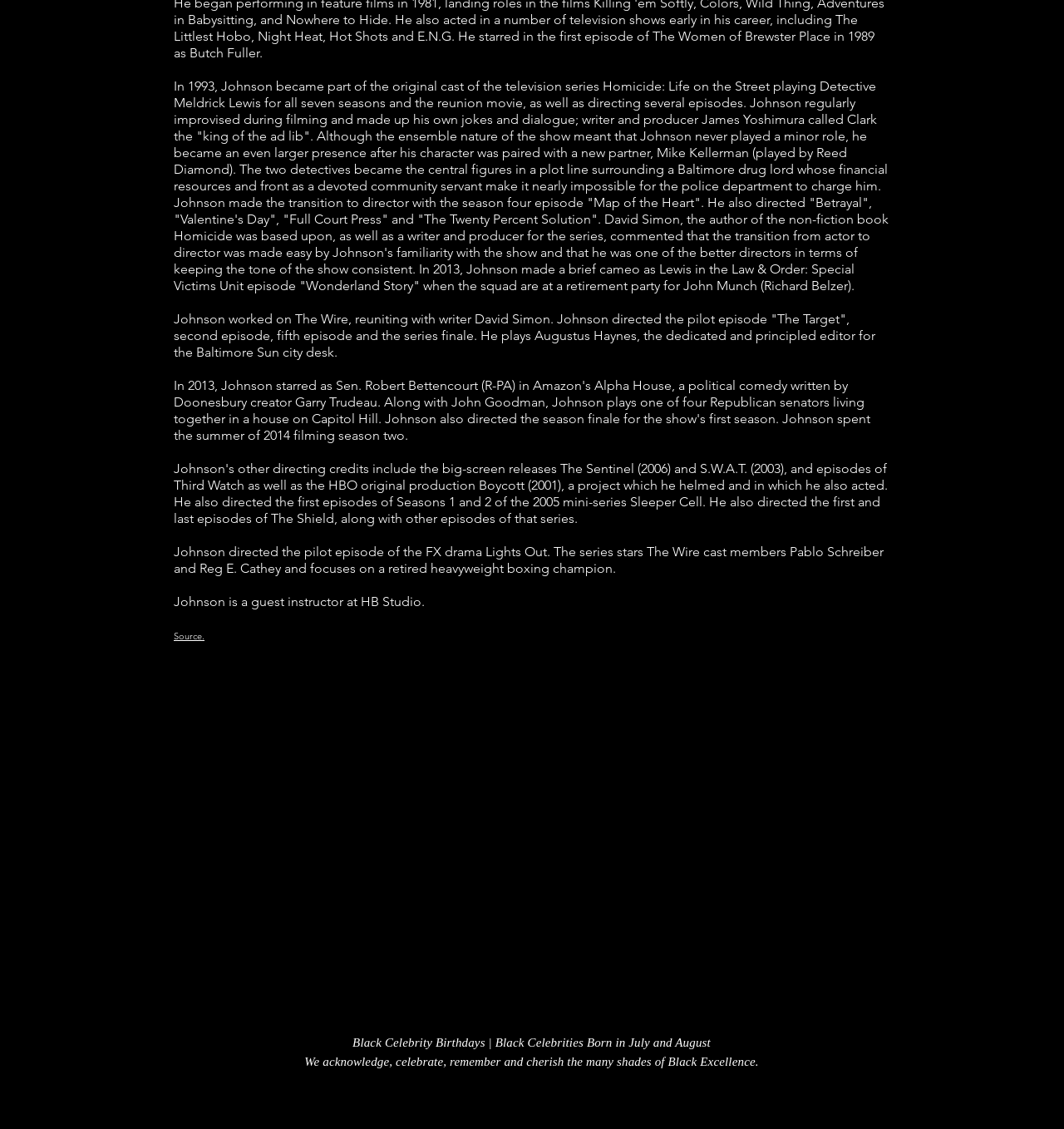Determine the bounding box coordinates for the clickable element required to fulfill the instruction: "View YouTube". Provide the coordinates as four float numbers between 0 and 1, i.e., [left, top, right, bottom].

[0.446, 0.971, 0.477, 1.0]